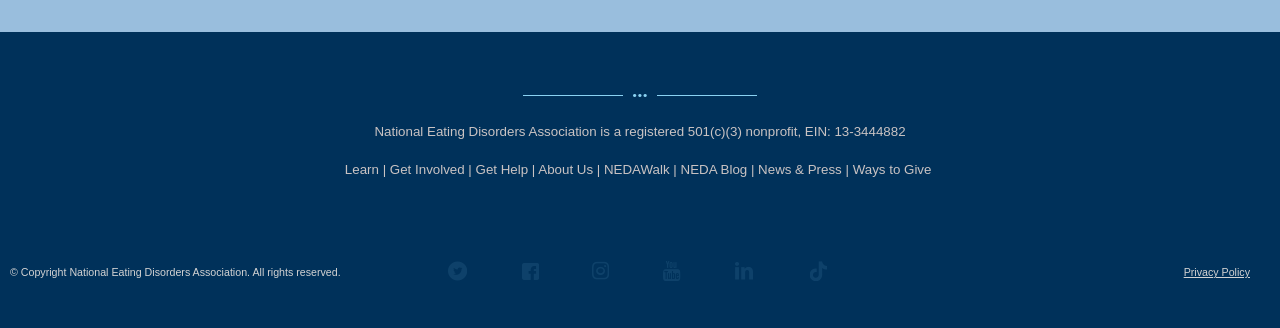Determine the bounding box coordinates of the region that needs to be clicked to achieve the task: "Click Get Involved".

[0.305, 0.494, 0.363, 0.54]